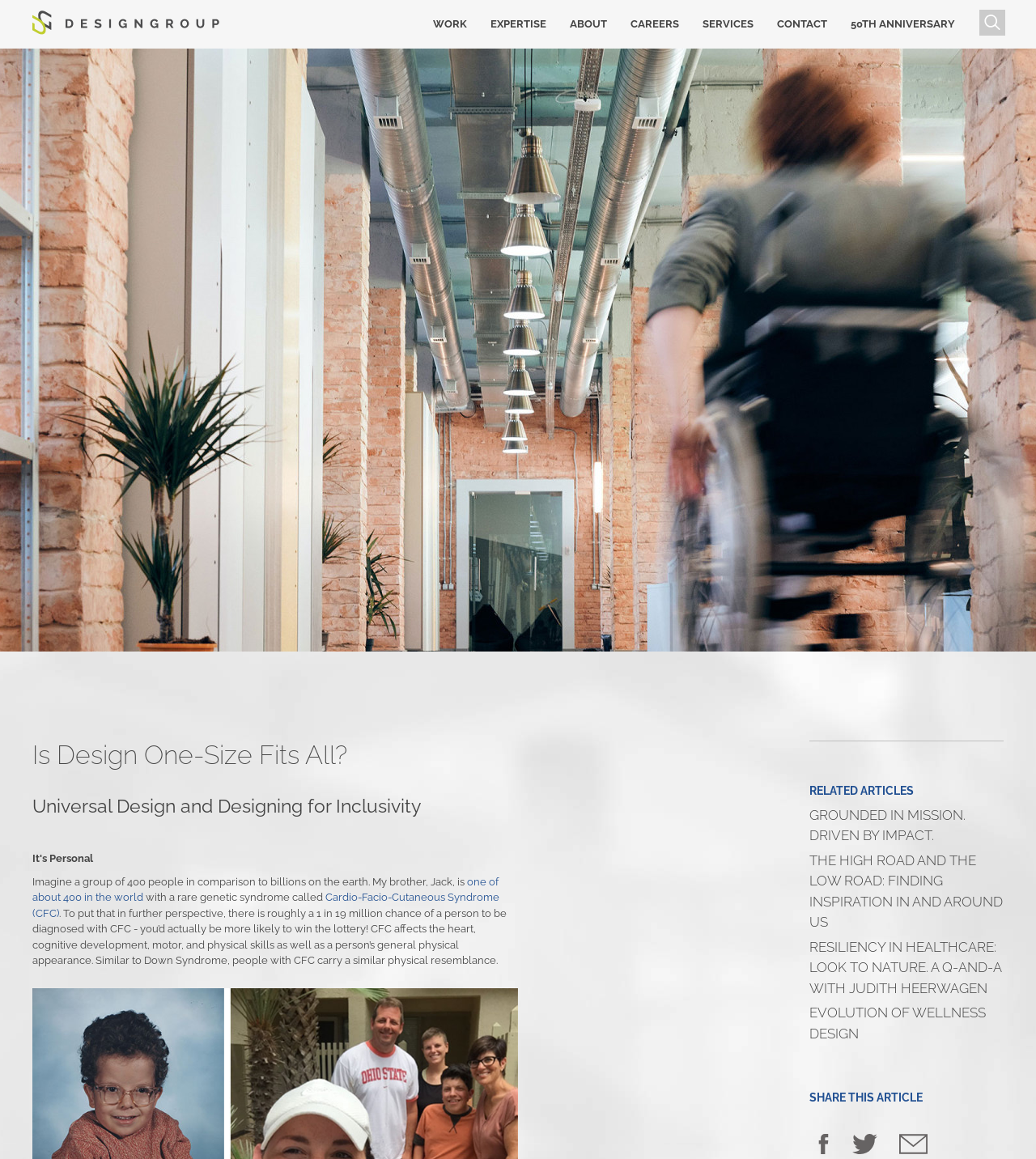What is the main heading of this webpage? Please extract and provide it.

Is Design One-Size Fits All?